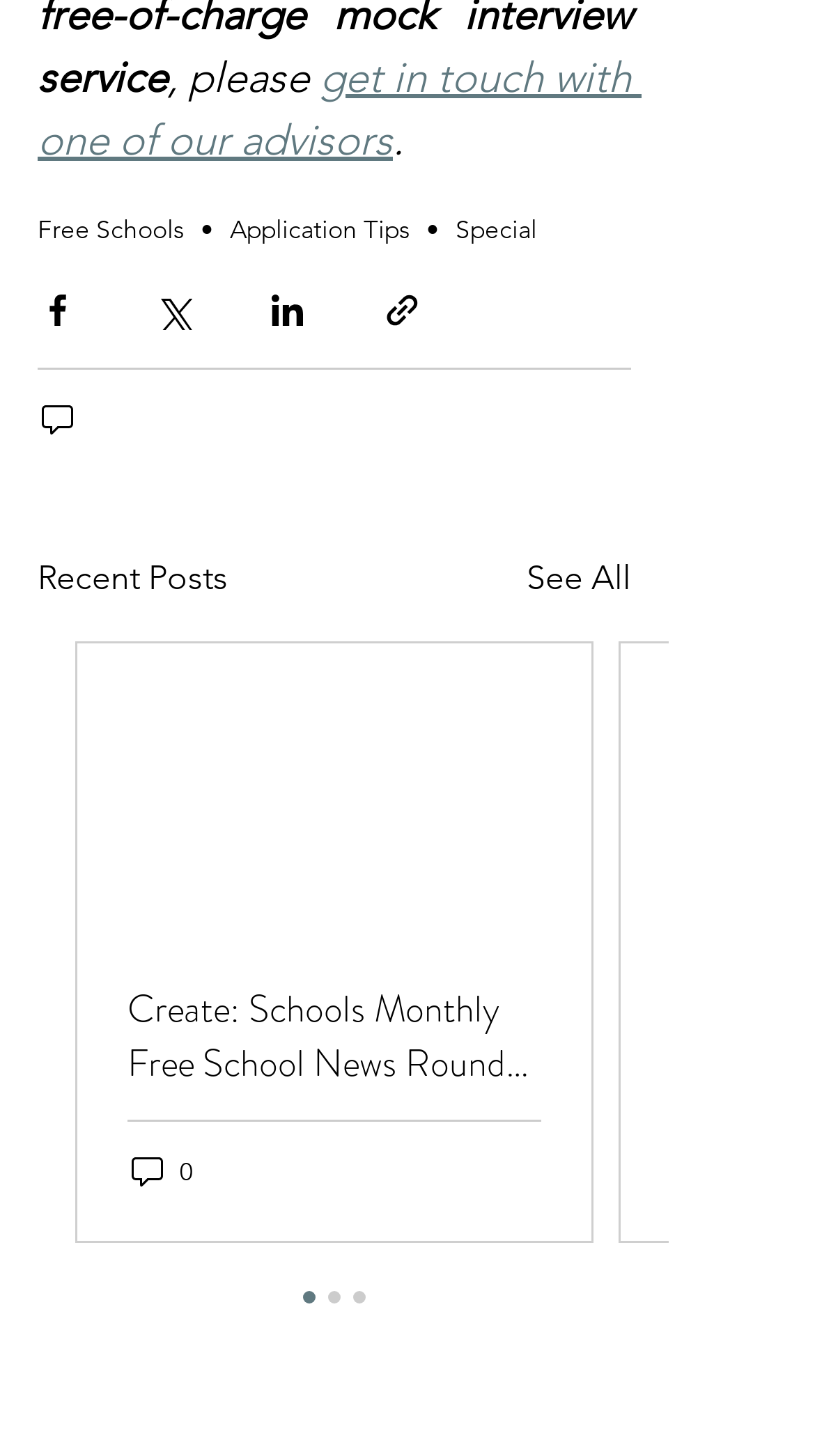Pinpoint the bounding box coordinates of the area that should be clicked to complete the following instruction: "go to Free Schools". The coordinates must be given as four float numbers between 0 and 1, i.e., [left, top, right, bottom].

[0.046, 0.146, 0.226, 0.167]